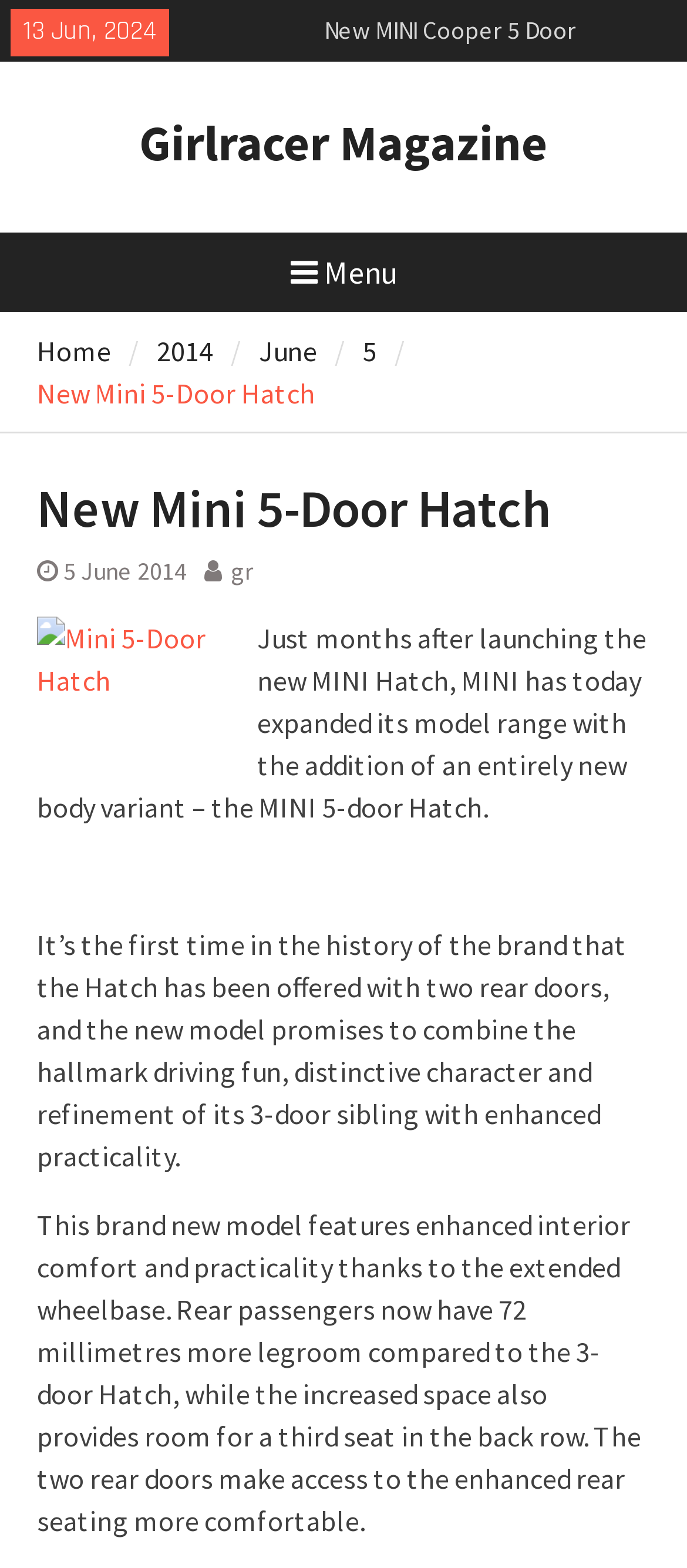Based on the visual content of the image, answer the question thoroughly: How many doors does the new MINI 5-door Hatch have?

I found this information by reading the text in the webpage, which states that the new model is called the 'MINI 5-door Hatch', implying that it has 5 doors.